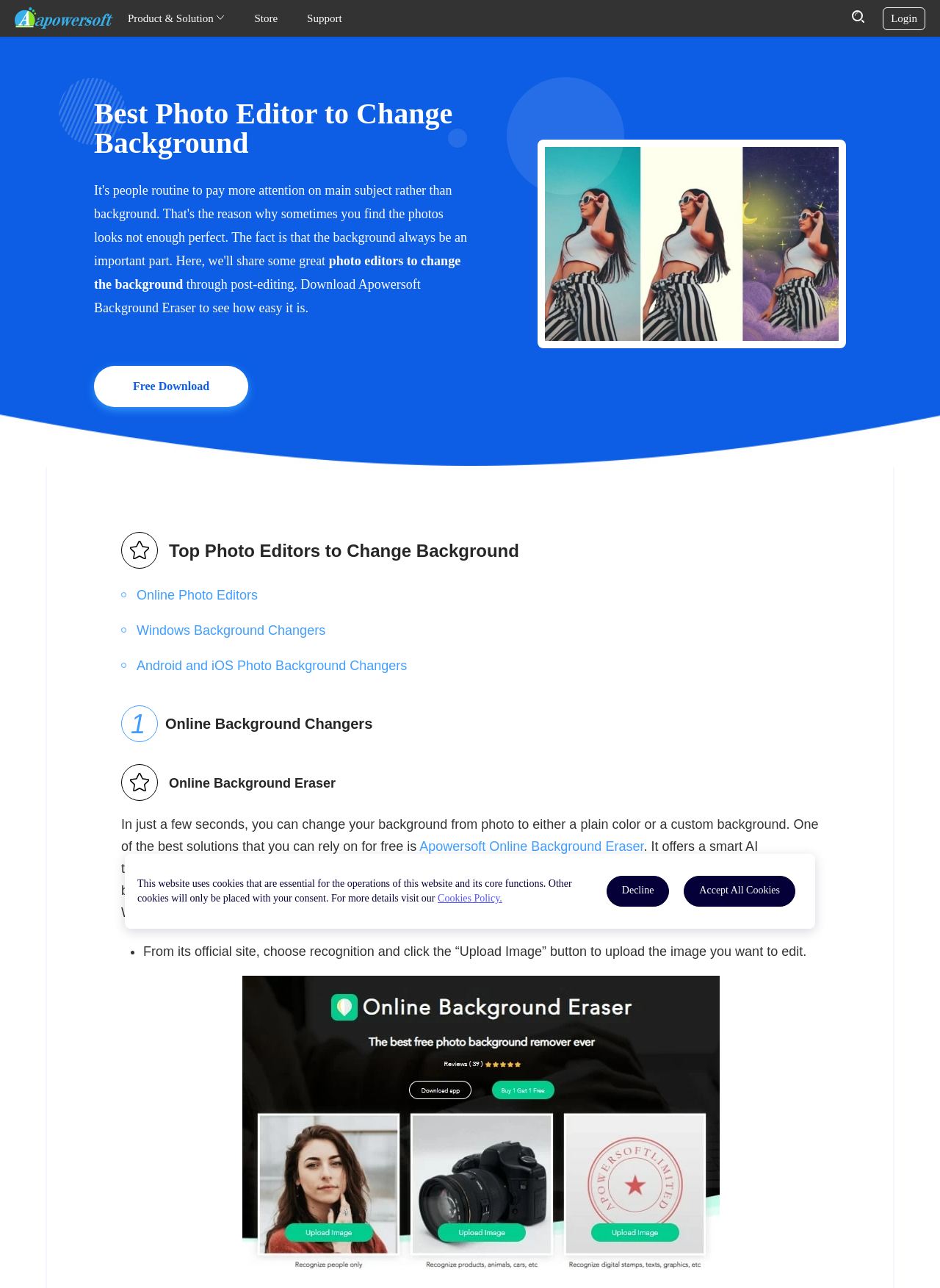Determine the bounding box coordinates of the element that should be clicked to execute the following command: "Click the Apowersoft Logo".

[0.016, 0.006, 0.12, 0.023]